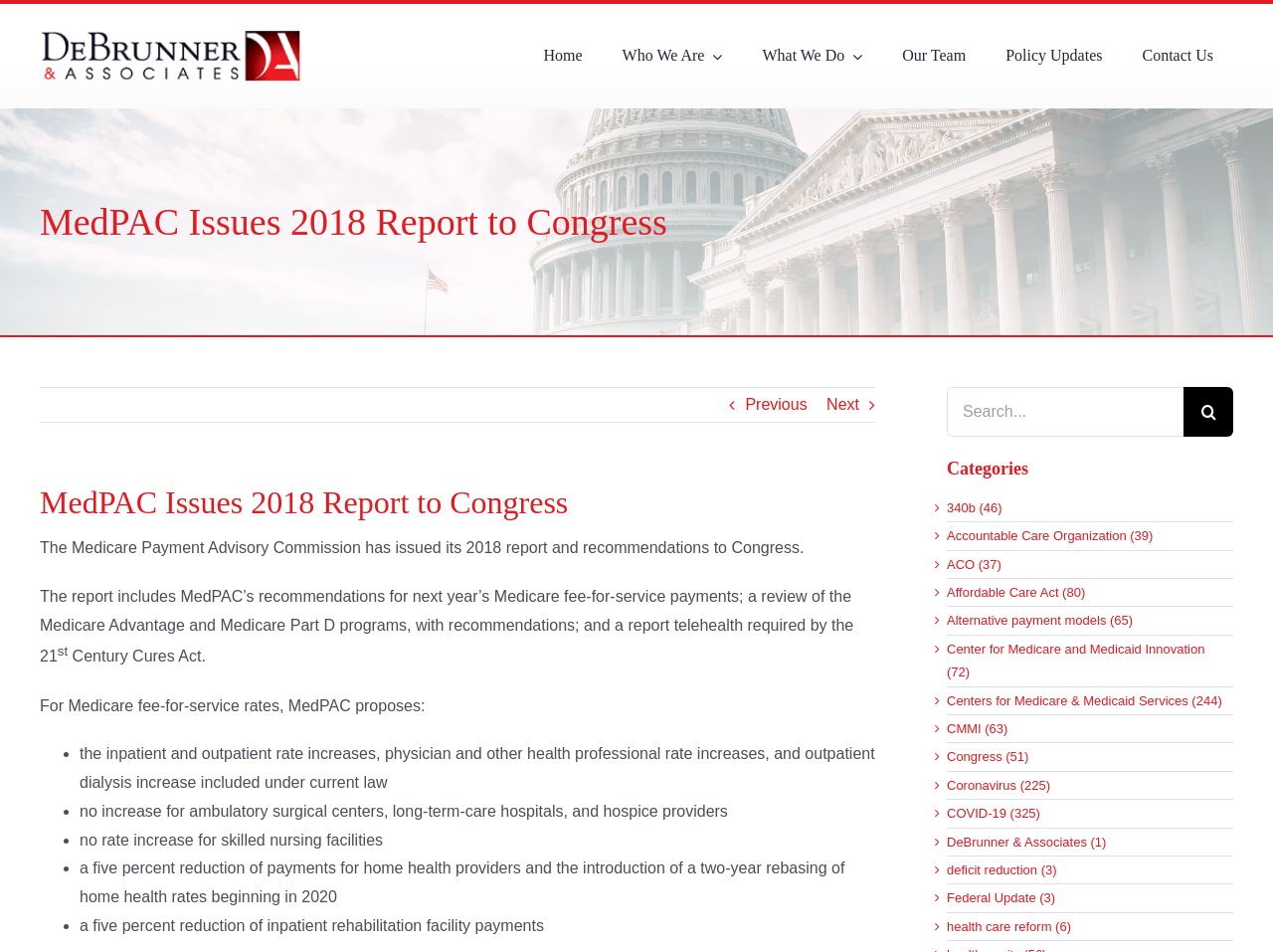Please specify the bounding box coordinates of the clickable region to carry out the following instruction: "Search for something". The coordinates should be four float numbers between 0 and 1, in the format [left, top, right, bottom].

[0.744, 0.407, 0.93, 0.459]